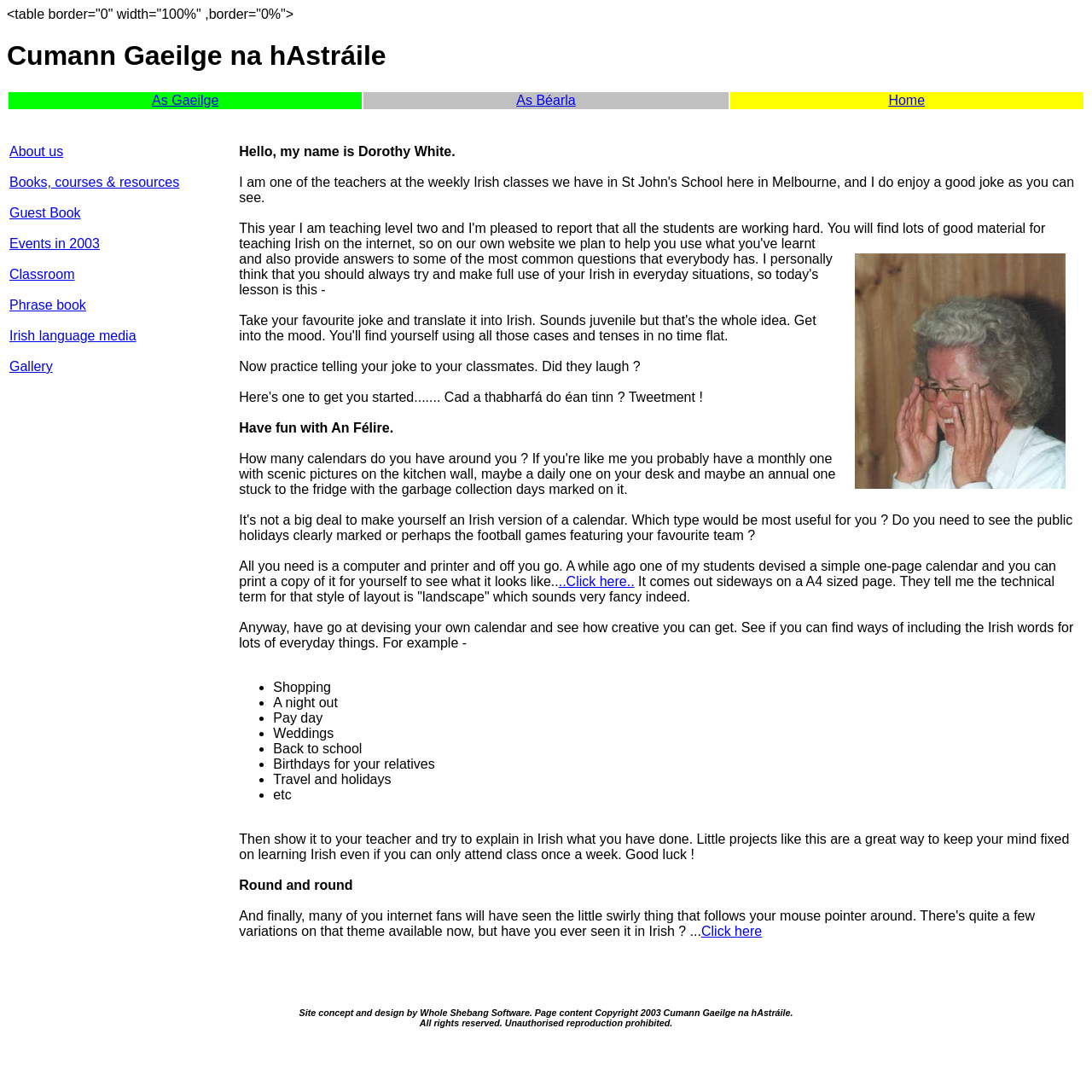Kindly provide the bounding box coordinates of the section you need to click on to fulfill the given instruction: "Click on the 'Classroom' link".

[0.009, 0.244, 0.068, 0.258]